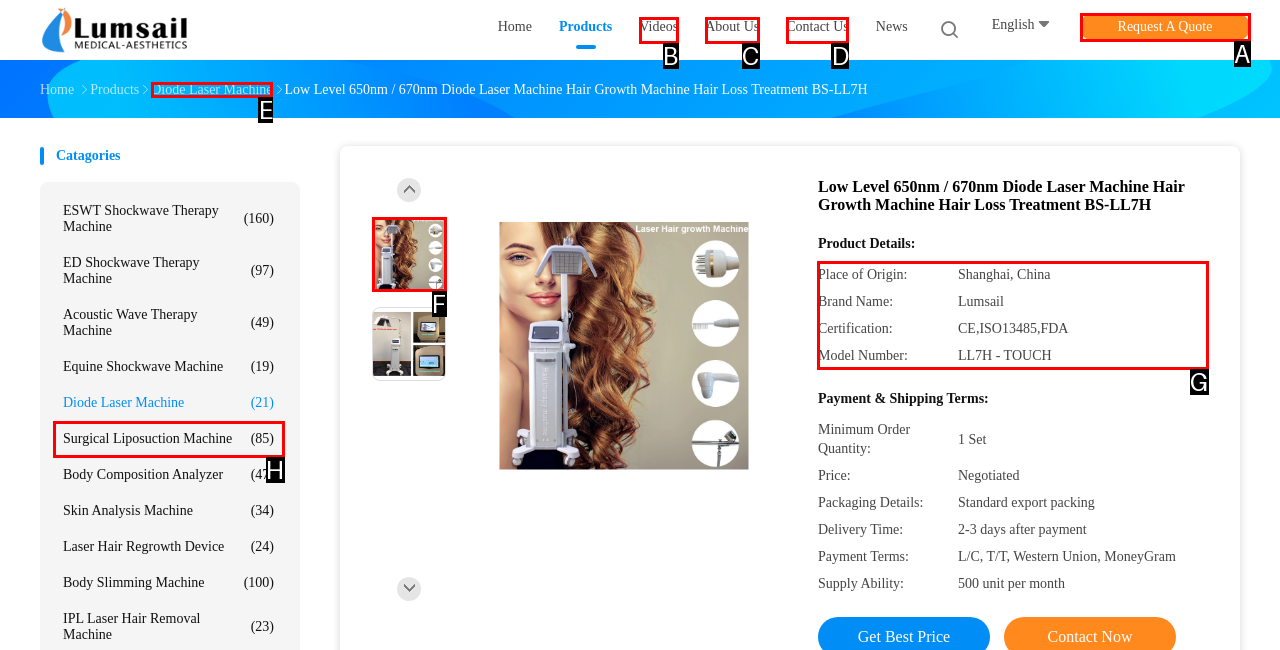Out of the given choices, which letter corresponds to the UI element required to Check the product details? Answer with the letter.

G